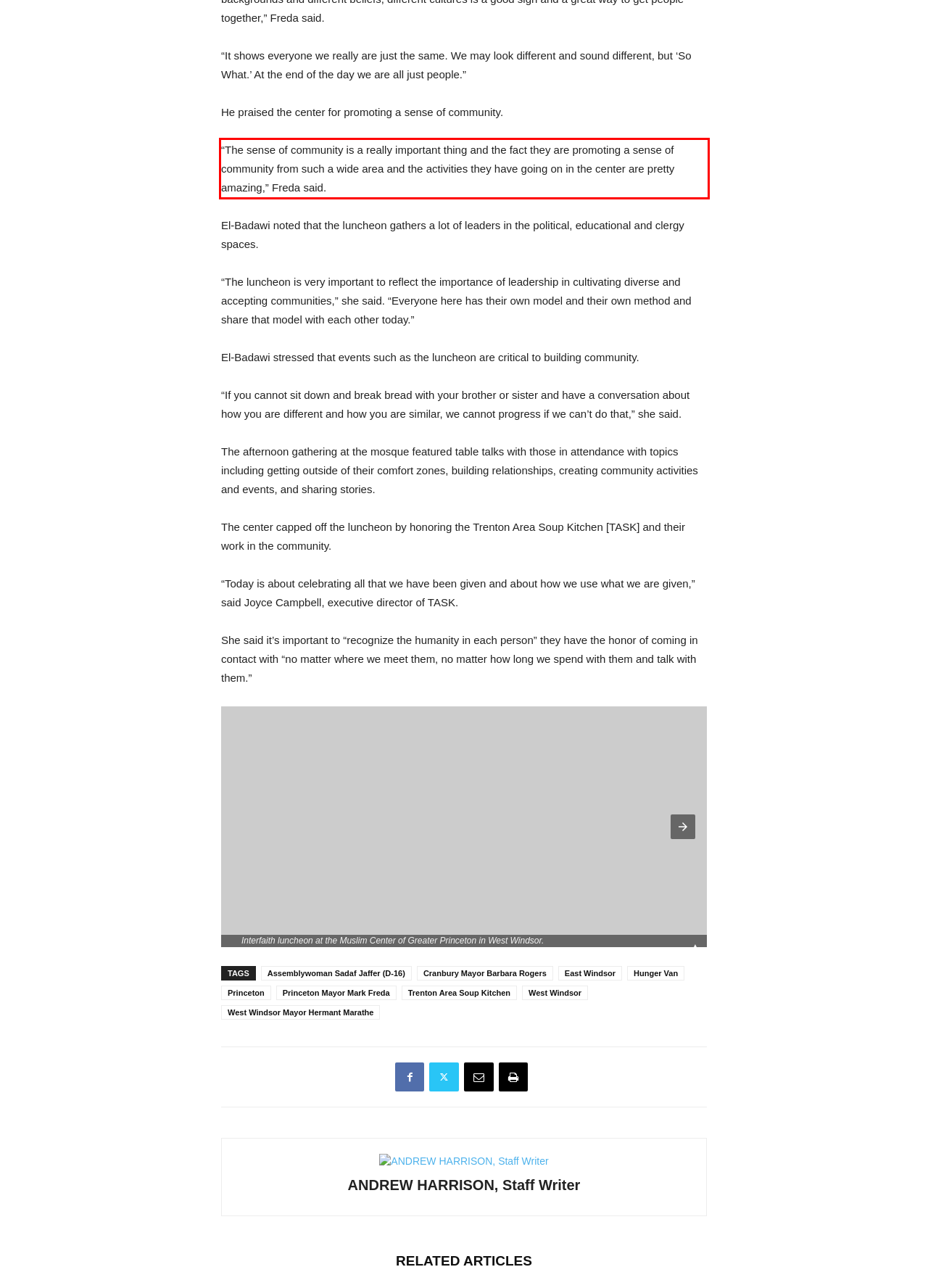You are provided with a screenshot of a webpage that includes a red bounding box. Extract and generate the text content found within the red bounding box.

“The sense of community is a really important thing and the fact they are promoting a sense of community from such a wide area and the activities they have going on in the center are pretty amazing,” Freda said.